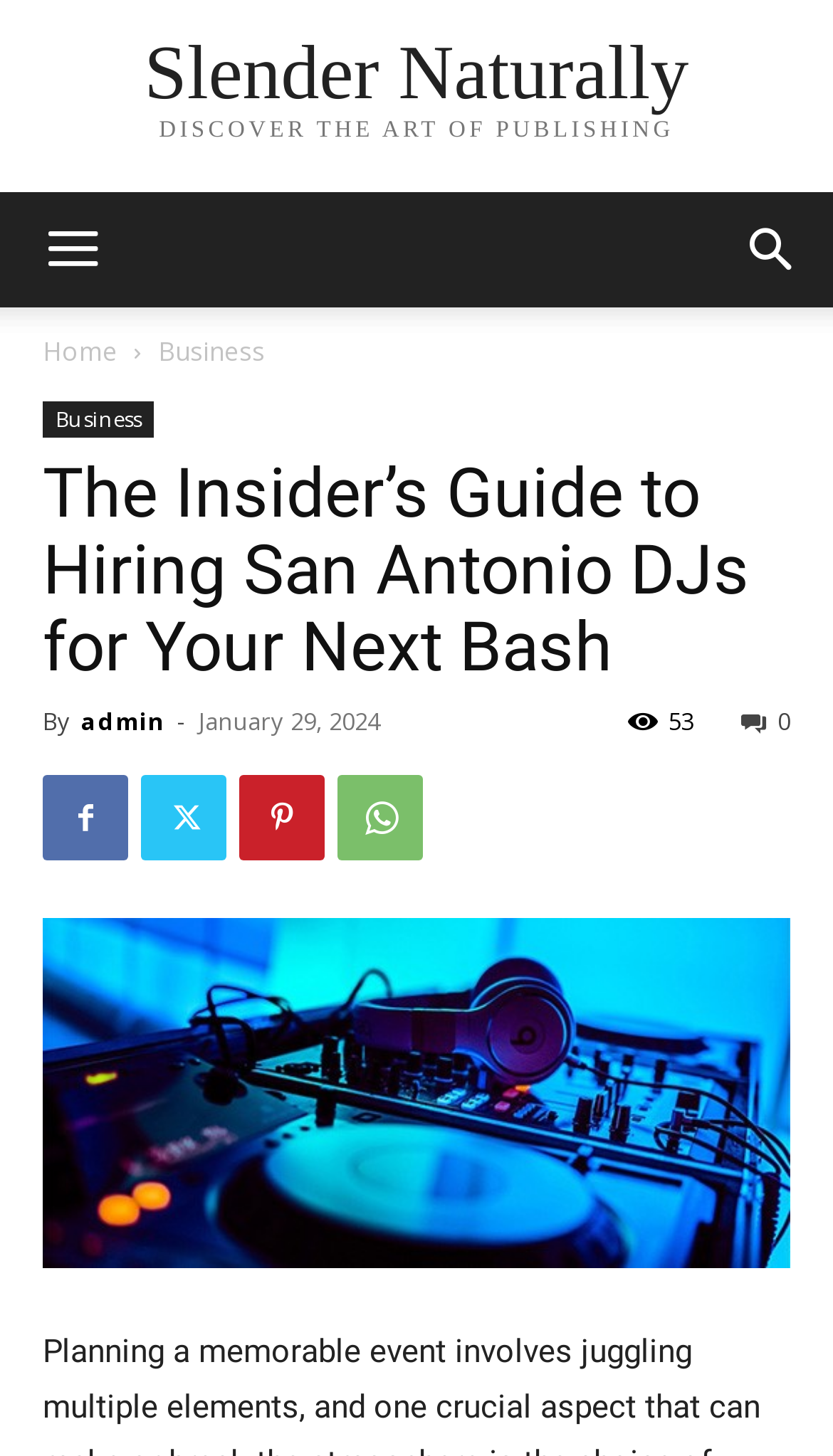Identify the main title of the webpage and generate its text content.

The Insider’s Guide to Hiring San Antonio DJs for Your Next Bash